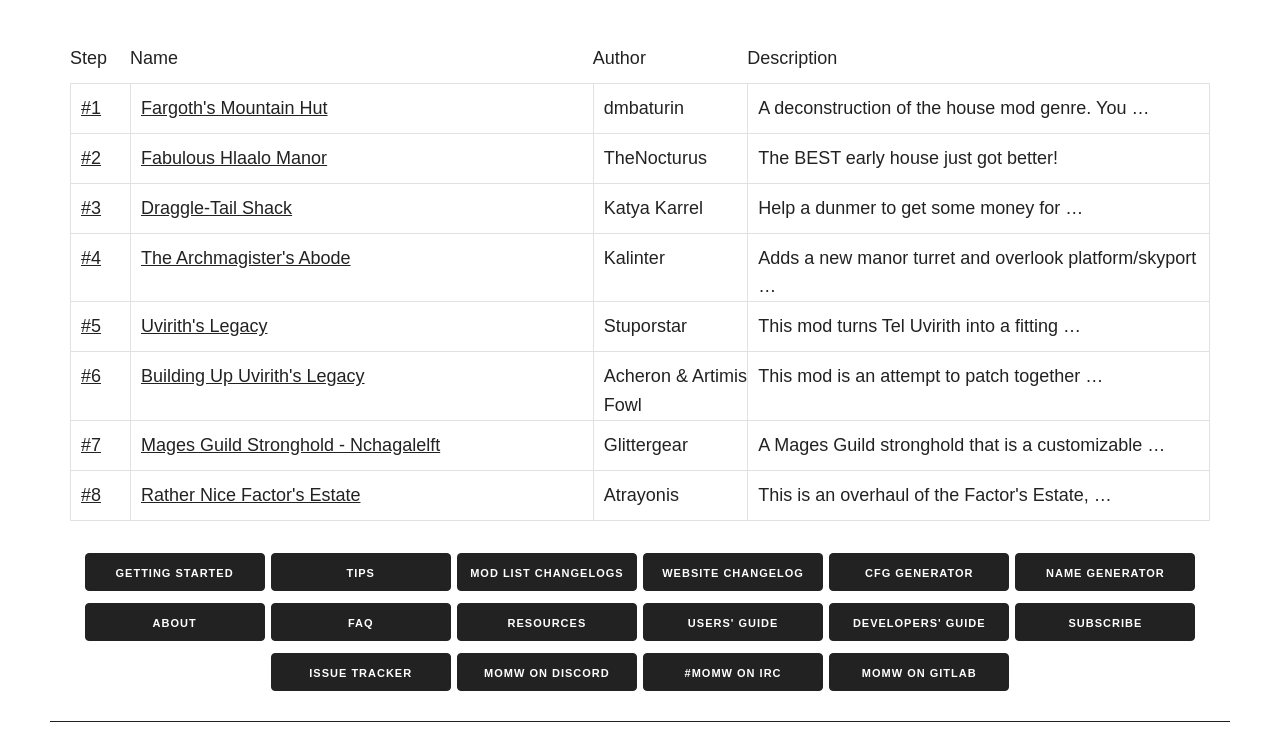Determine the bounding box coordinates of the clickable element to complete this instruction: "Check the FAQ". Provide the coordinates in the format of four float numbers between 0 and 1, [left, top, right, bottom].

[0.212, 0.821, 0.352, 0.873]